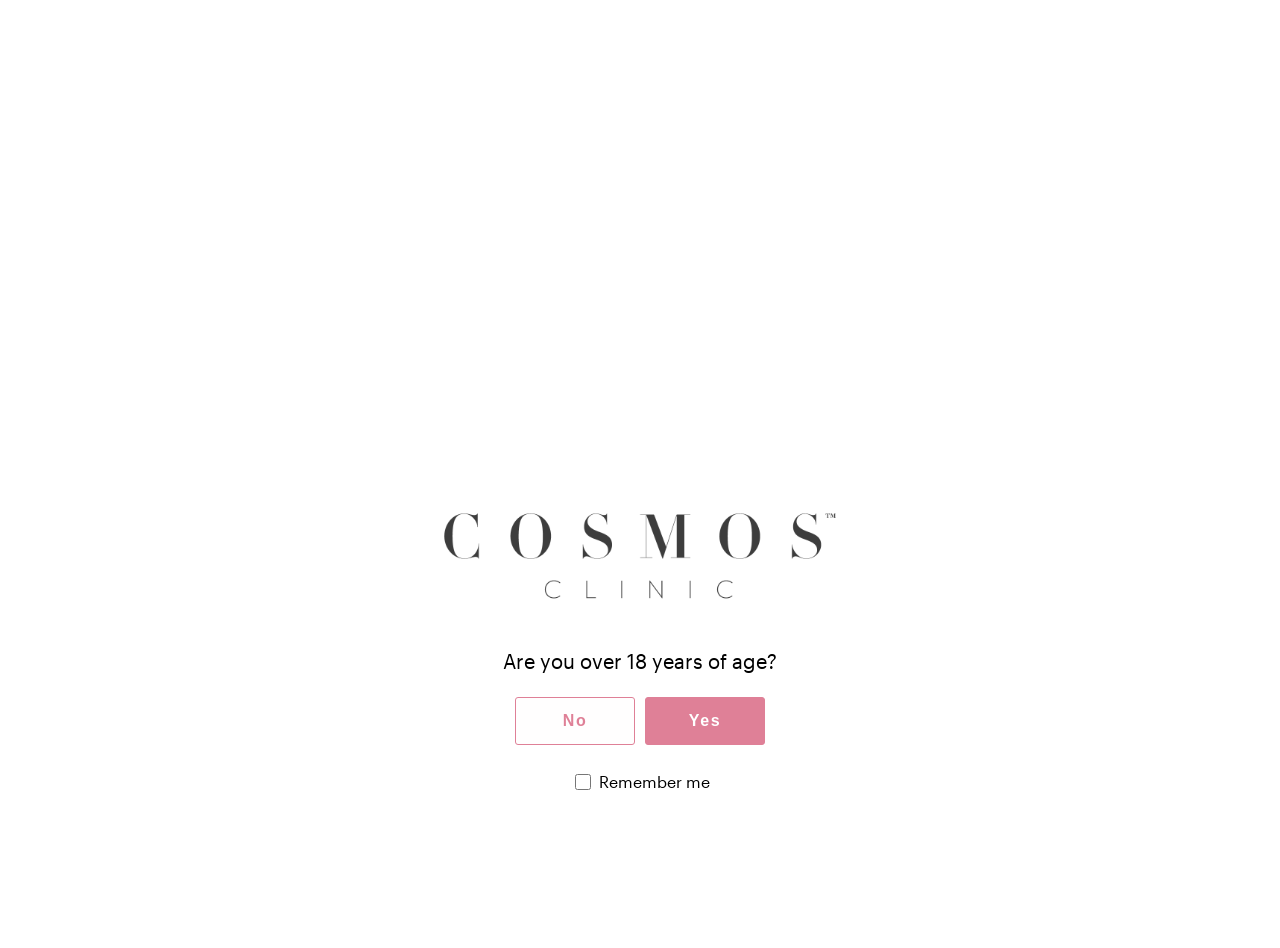What is the age verification question?
Make sure to answer the question with a detailed and comprehensive explanation.

The age verification dialog box appears on the webpage, and it asks the user 'Are you over 18 years of age?' to ensure that the user is eligible to access the content.